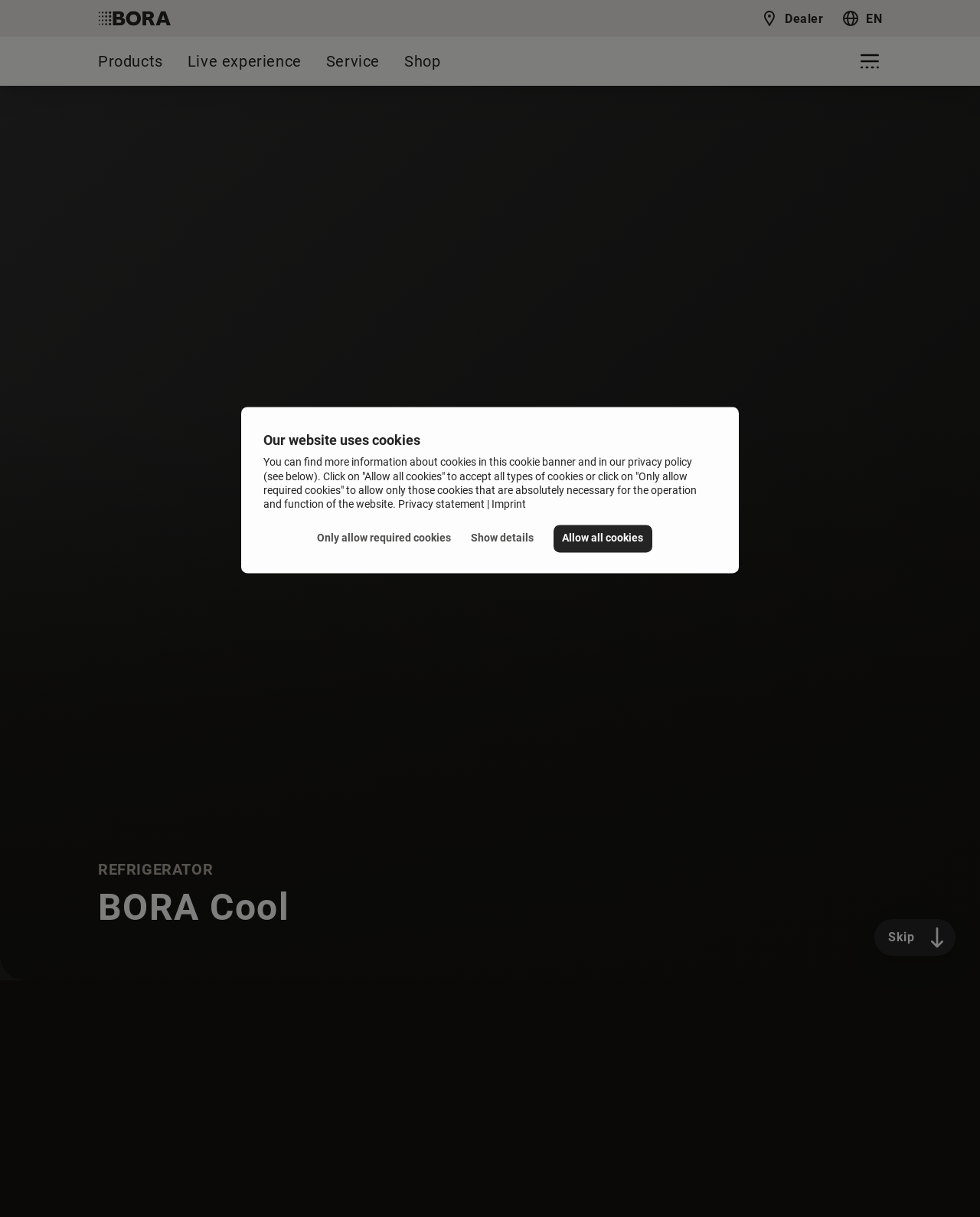Please locate the bounding box coordinates of the element that should be clicked to complete the given instruction: "Click the 'Shop' link".

[0.413, 0.041, 0.45, 0.06]